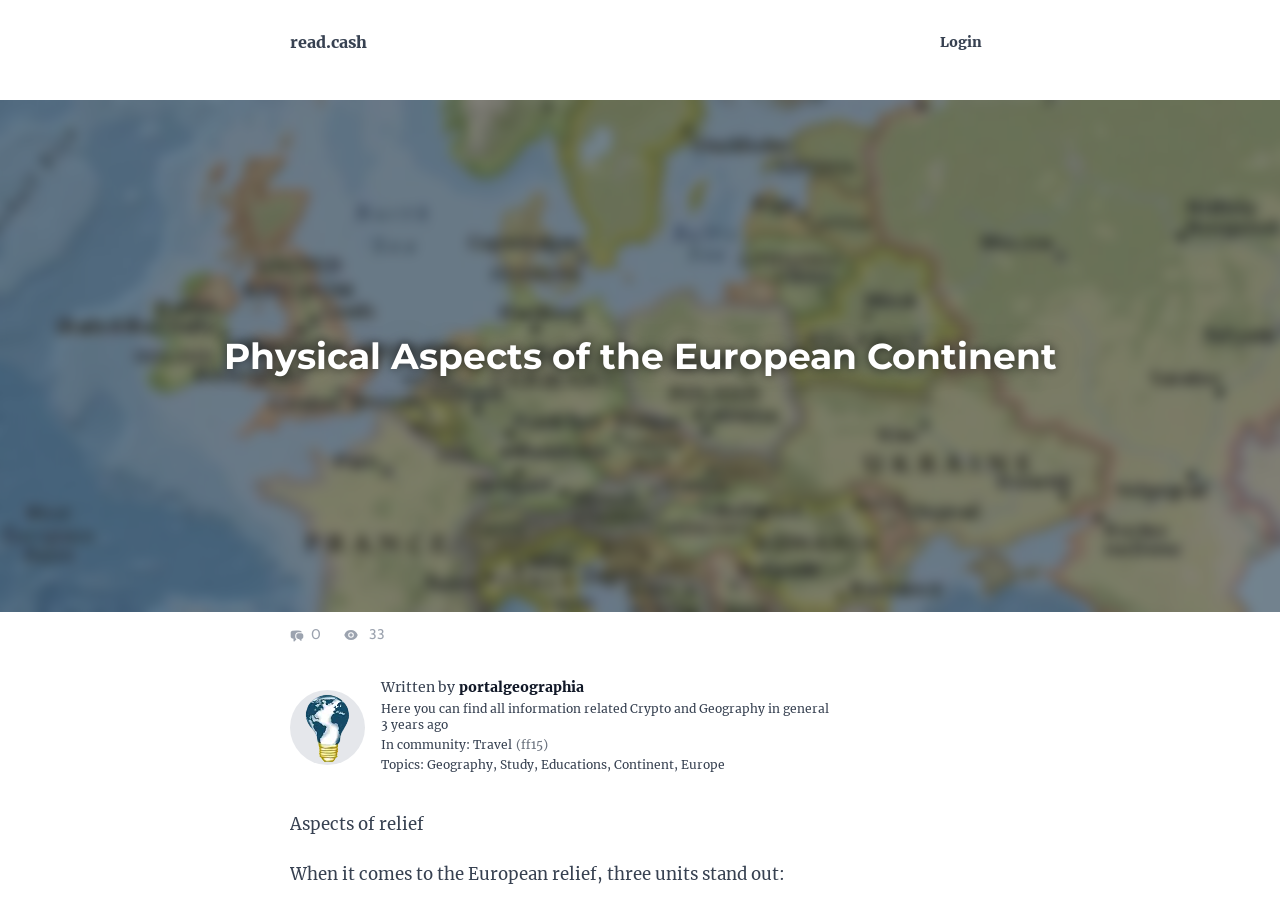Determine the bounding box coordinates of the region I should click to achieve the following instruction: "read the article by portalgeographia". Ensure the bounding box coordinates are four float numbers between 0 and 1, i.e., [left, top, right, bottom].

[0.359, 0.747, 0.456, 0.769]